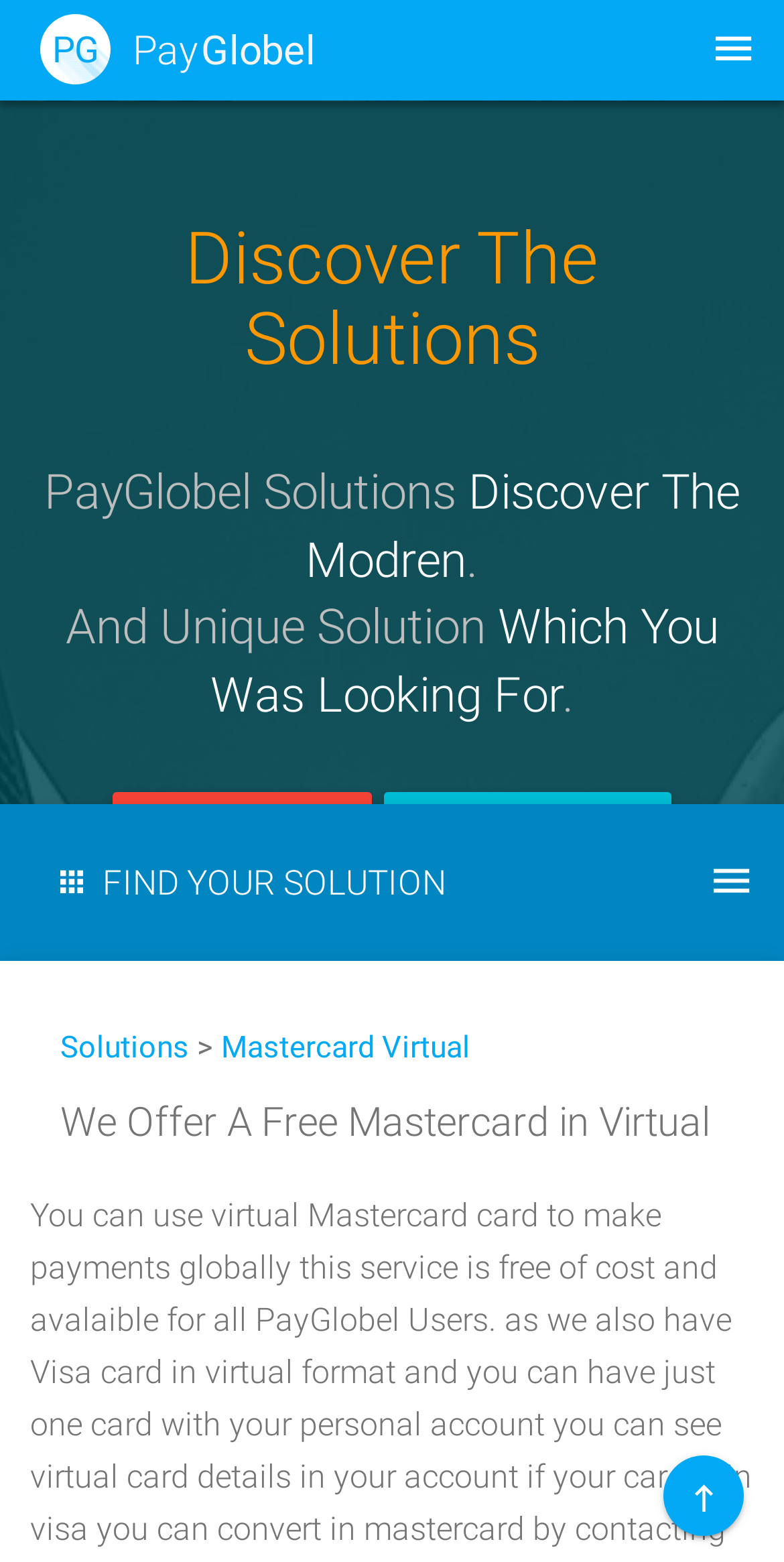Use one word or a short phrase to answer the question provided: 
What is the theme of the webpage's content?

Solutions